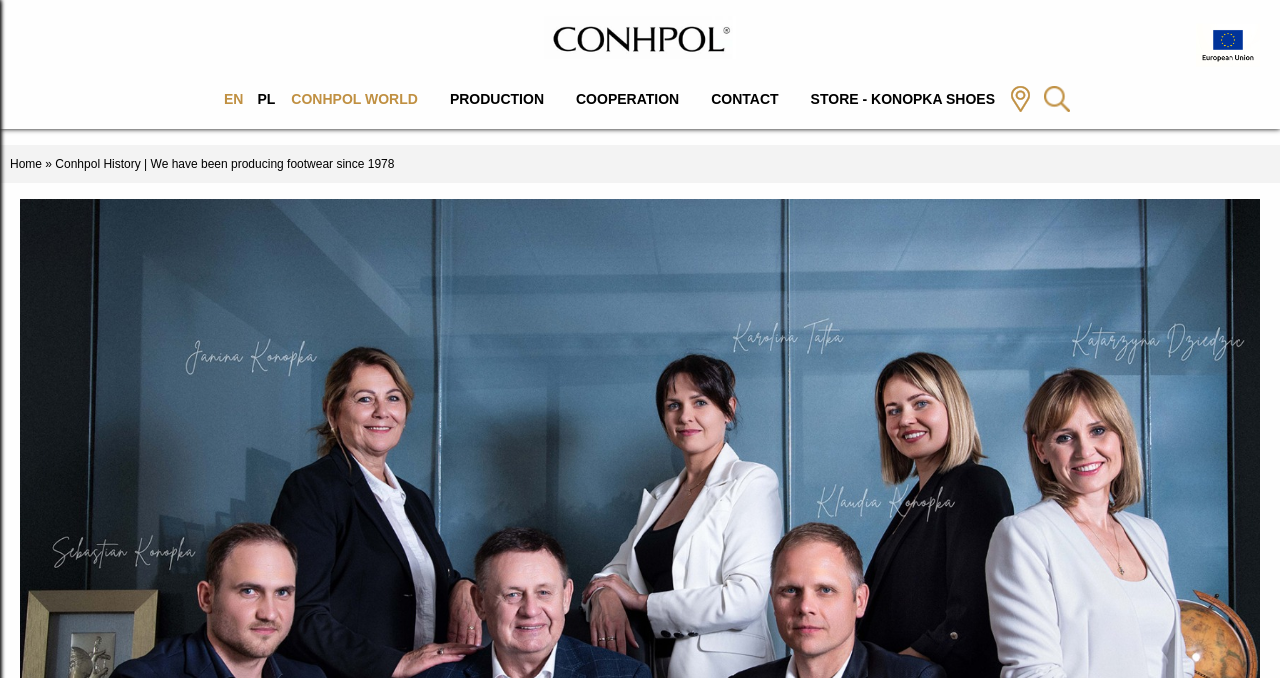From the image, can you give a detailed response to the question below:
How long has Conhpol been producing footwear?

I determined the answer by looking at the title of the webpage, which mentions that Conhpol has been producing footwear since 1978. This suggests that Conhpol has been in the footwear production business for over 40 years.